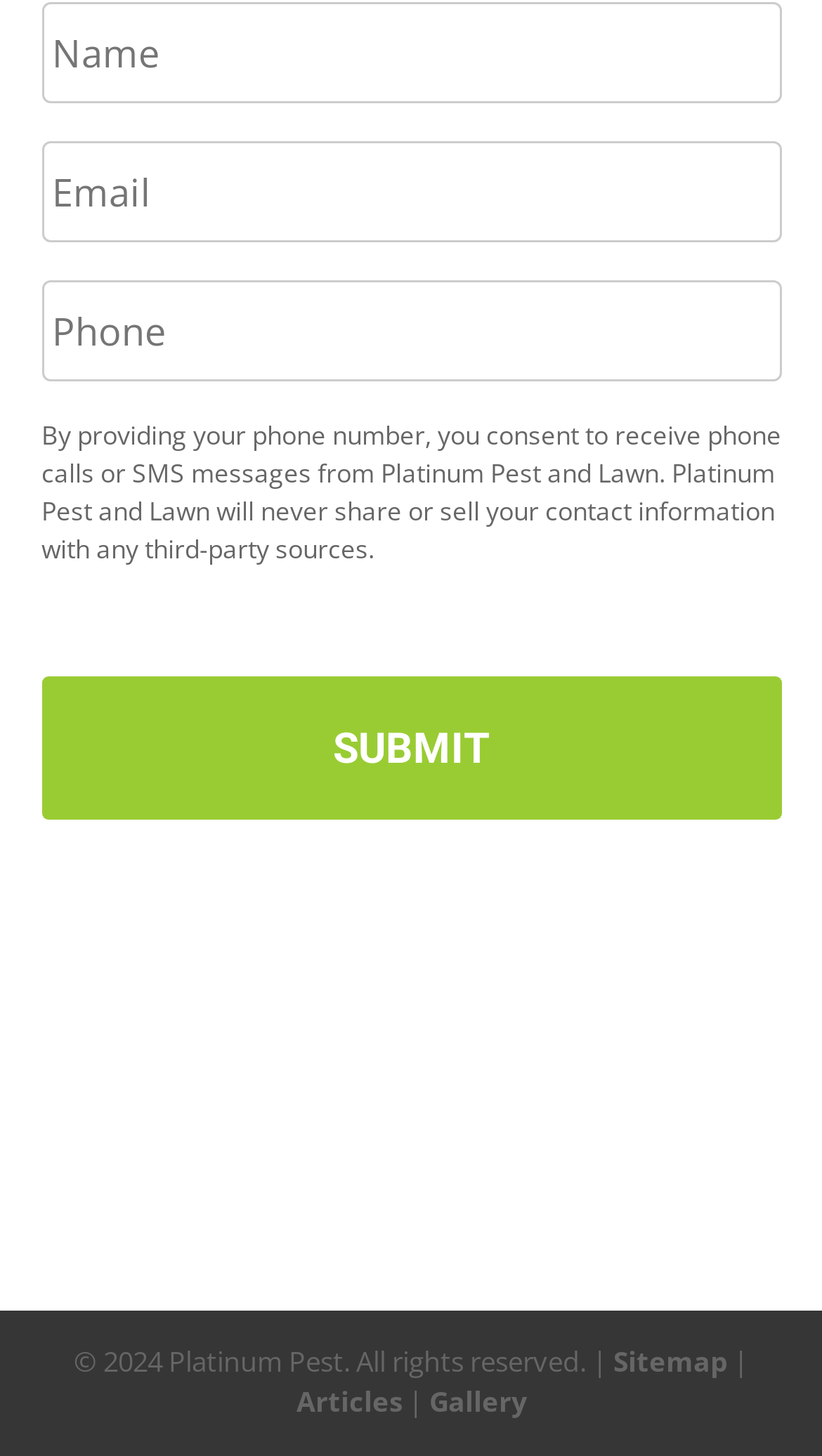Identify the bounding box for the UI element specified in this description: "name="input_3" placeholder="Phone"". The coordinates must be four float numbers between 0 and 1, formatted as [left, top, right, bottom].

[0.05, 0.193, 0.95, 0.262]